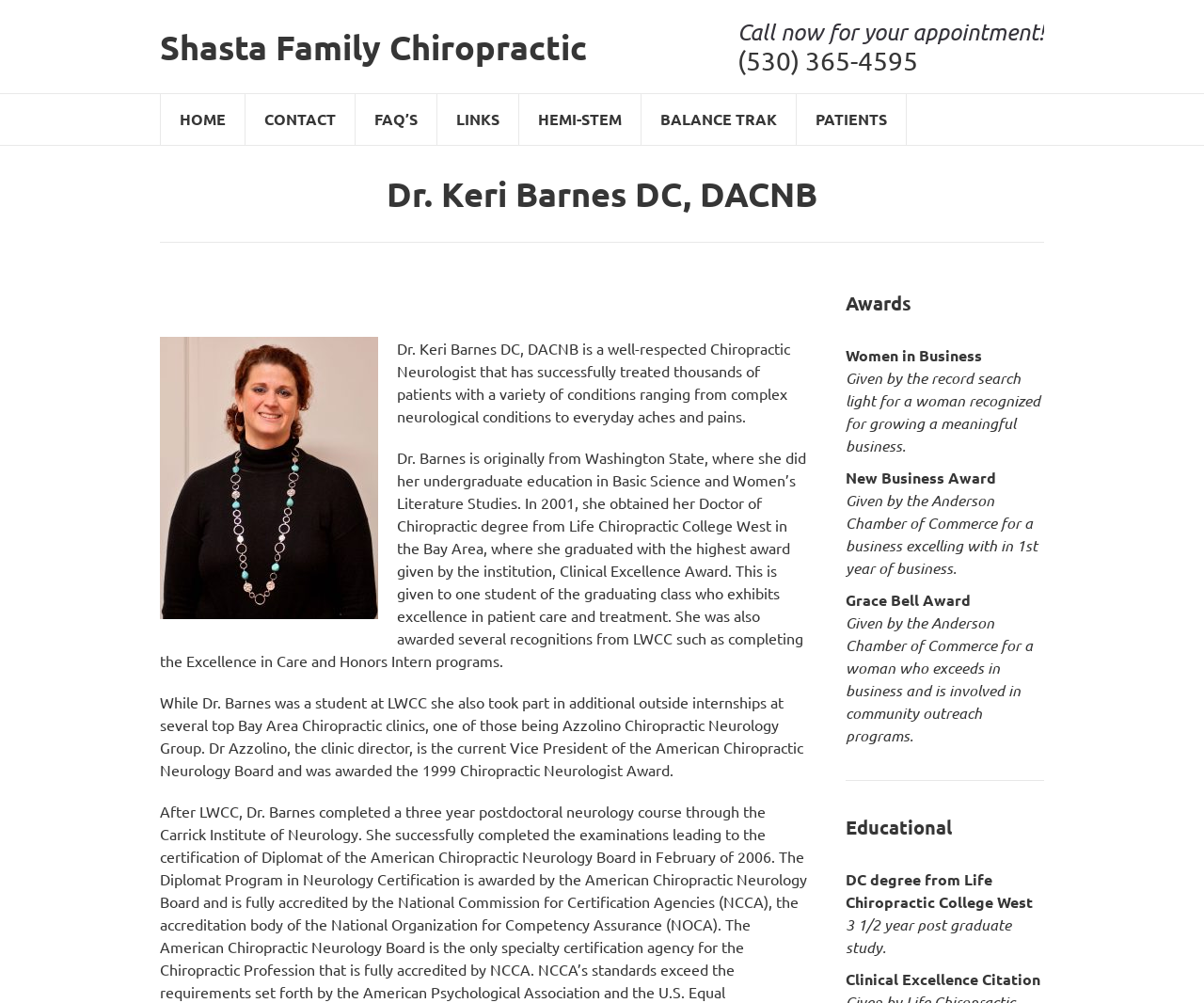What is the profession of Dr. Keri Barnes?
Please provide a single word or phrase based on the screenshot.

Chiropractic Neurologist